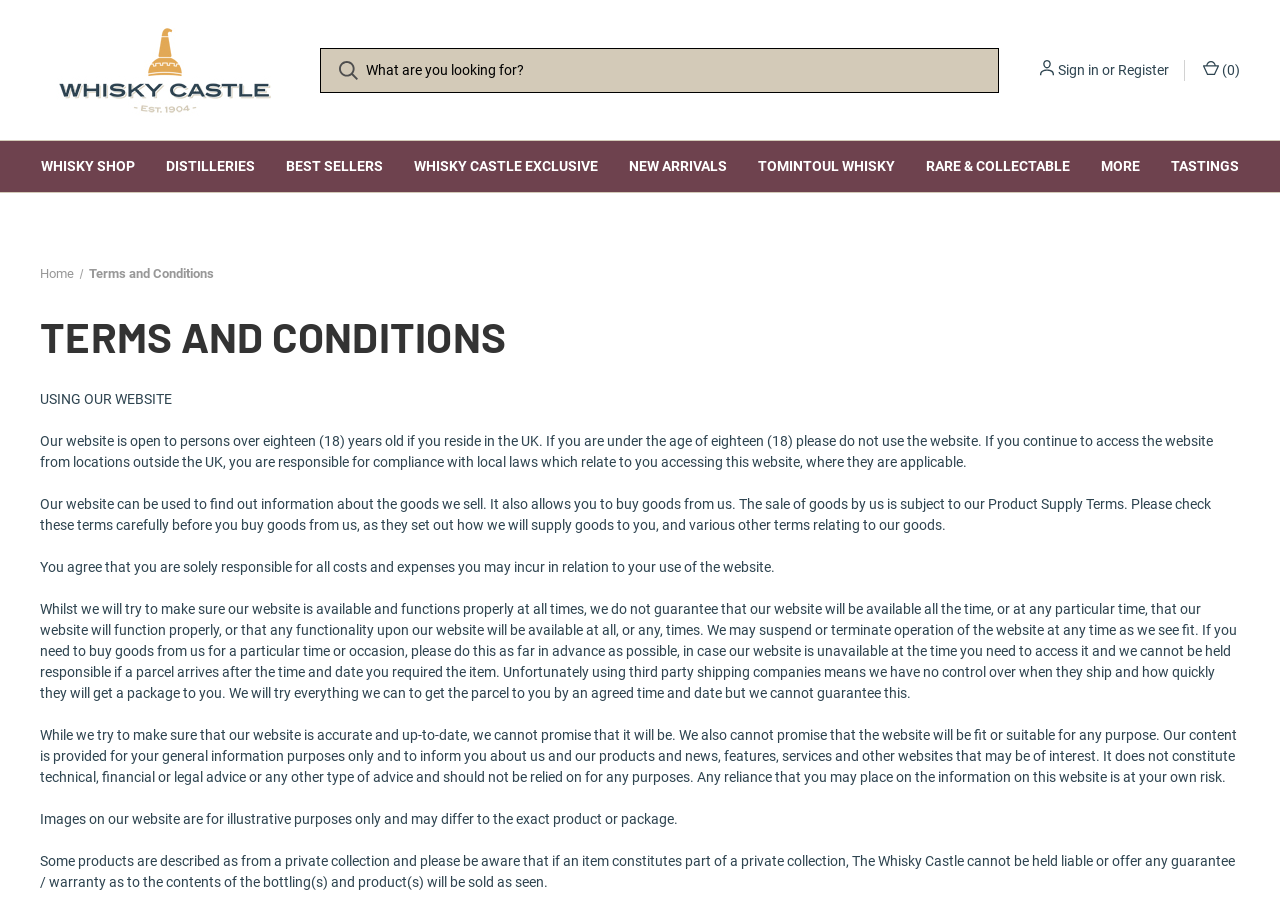Could you specify the bounding box coordinates for the clickable section to complete the following instruction: "Sign in to your account"?

[0.827, 0.065, 0.859, 0.088]